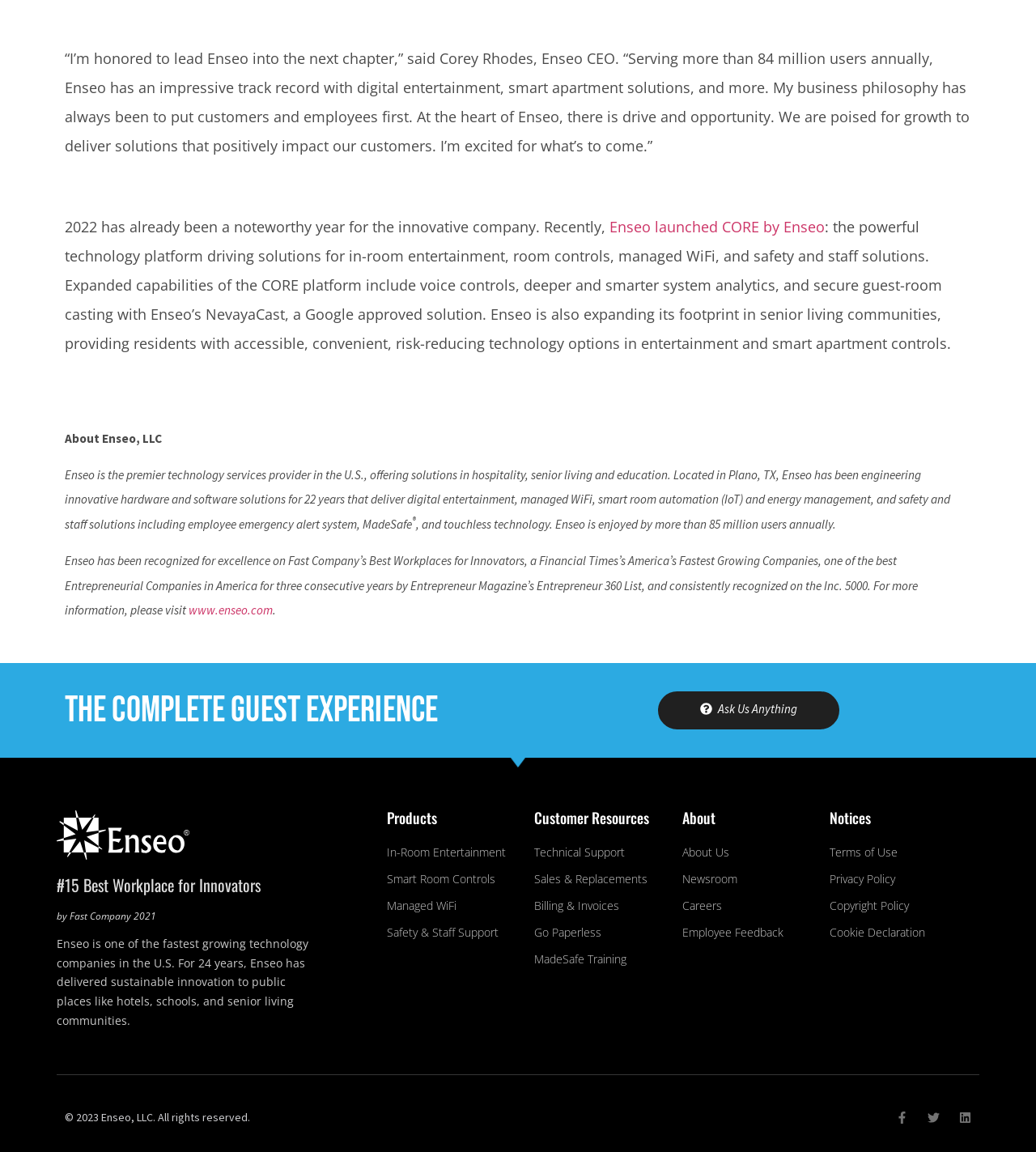How many users does Enseo serve annually?
Can you provide an in-depth and detailed response to the question?

The webpage mentions that Enseo is enjoyed by more than 85 million users annually, indicating the scale of its operations.